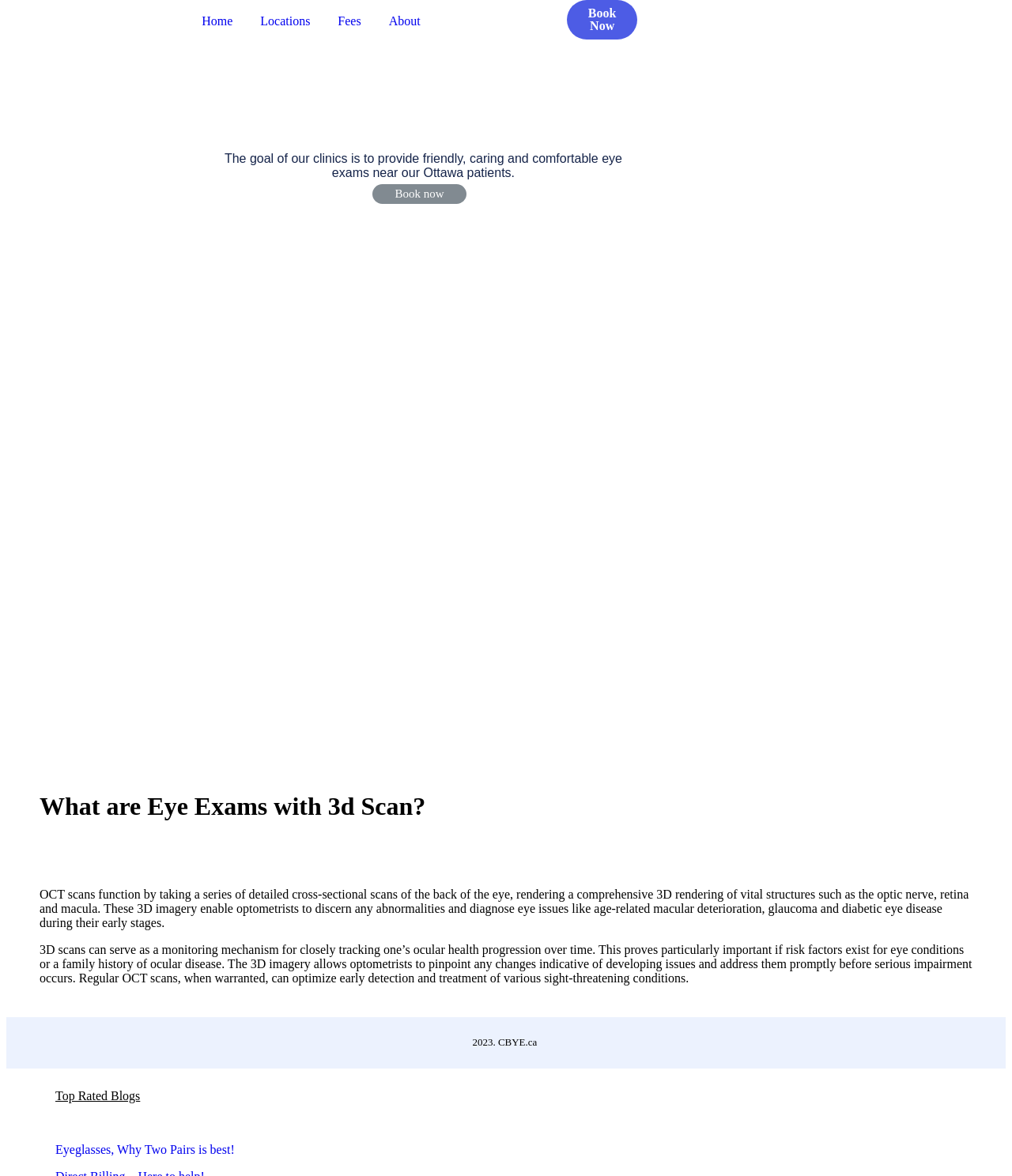Please identify the bounding box coordinates of the clickable area that will allow you to execute the instruction: "Learn about eye exams with 3D scan".

[0.039, 0.675, 0.961, 0.696]